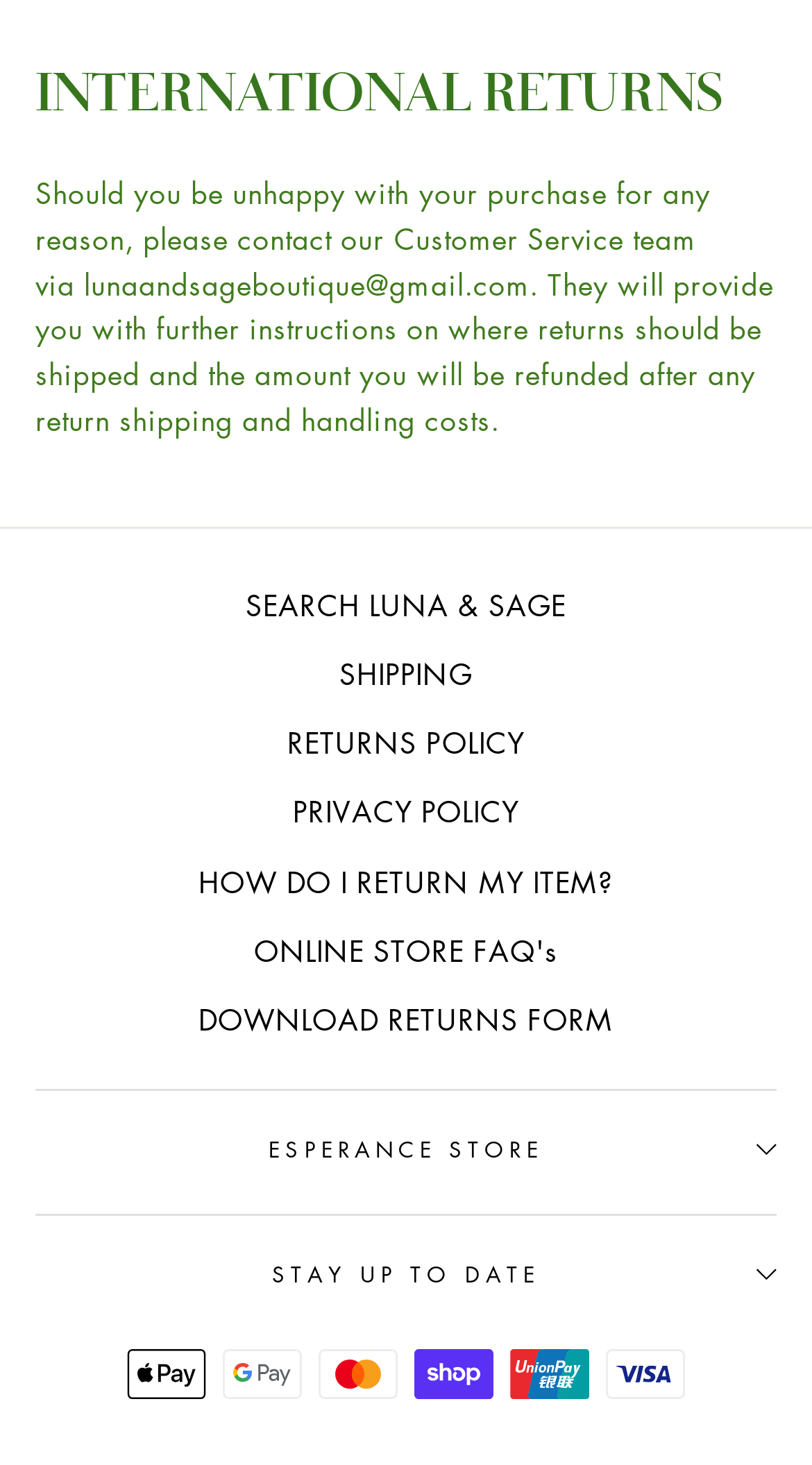How many payment methods are accepted?
Please look at the screenshot and answer in one word or a short phrase.

6